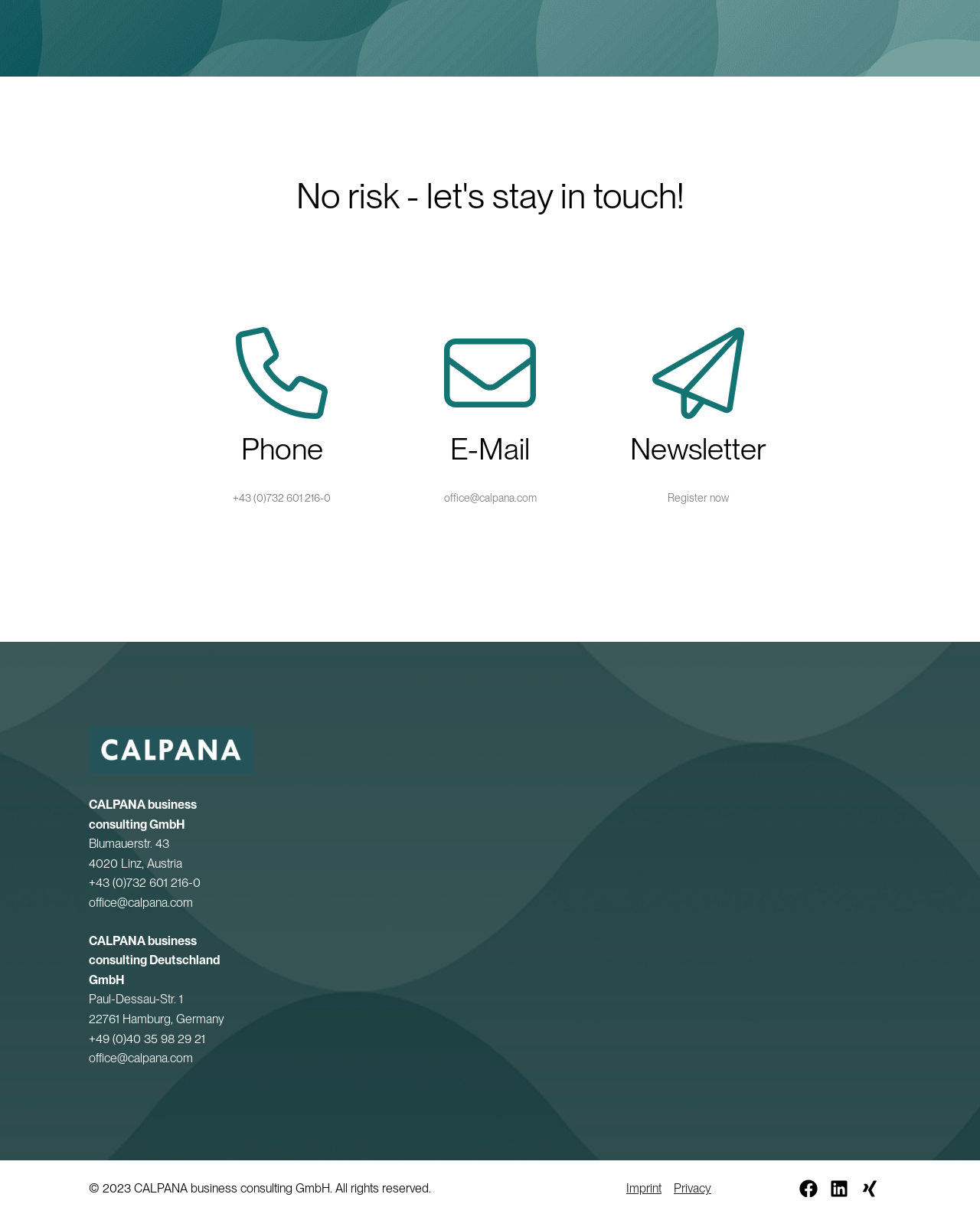Find the bounding box coordinates for the area that should be clicked to accomplish the instruction: "Click the phone number".

[0.238, 0.404, 0.338, 0.414]